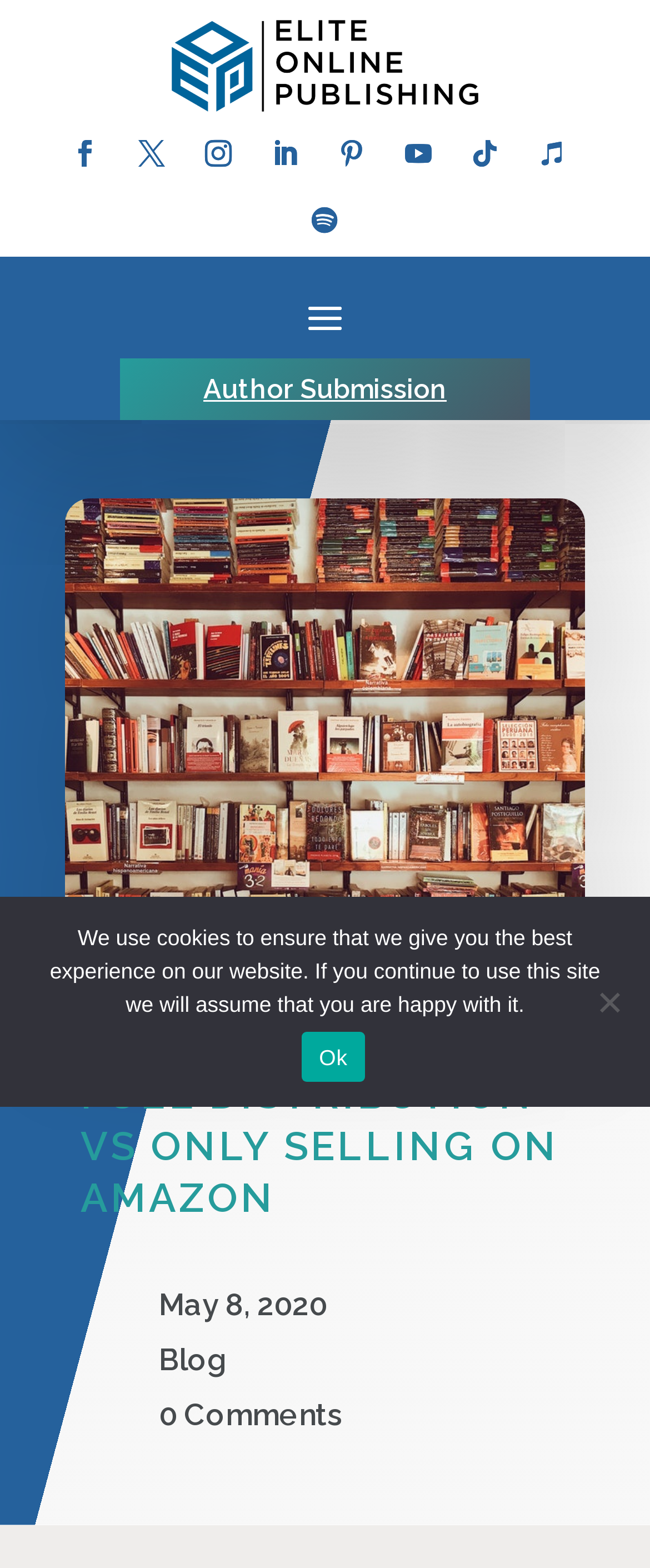Pinpoint the bounding box coordinates of the element to be clicked to execute the instruction: "Click the 0 Comments link".

[0.245, 0.891, 0.527, 0.913]